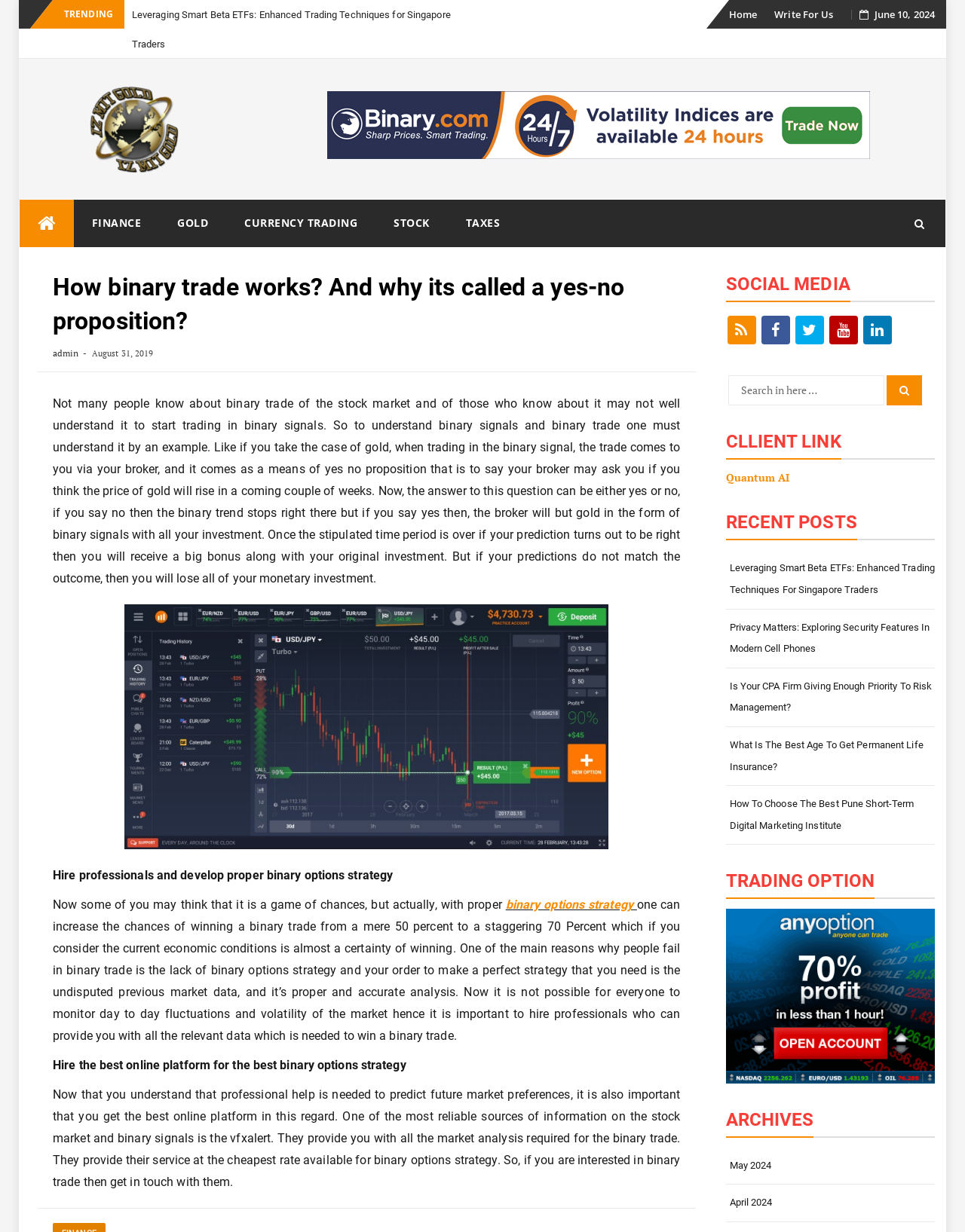What is the consequence of incorrect prediction in binary trade?
Analyze the screenshot and provide a detailed answer to the question.

If the trader's prediction does not match the outcome, they will lose their entire monetary investment, as stated on the webpage.